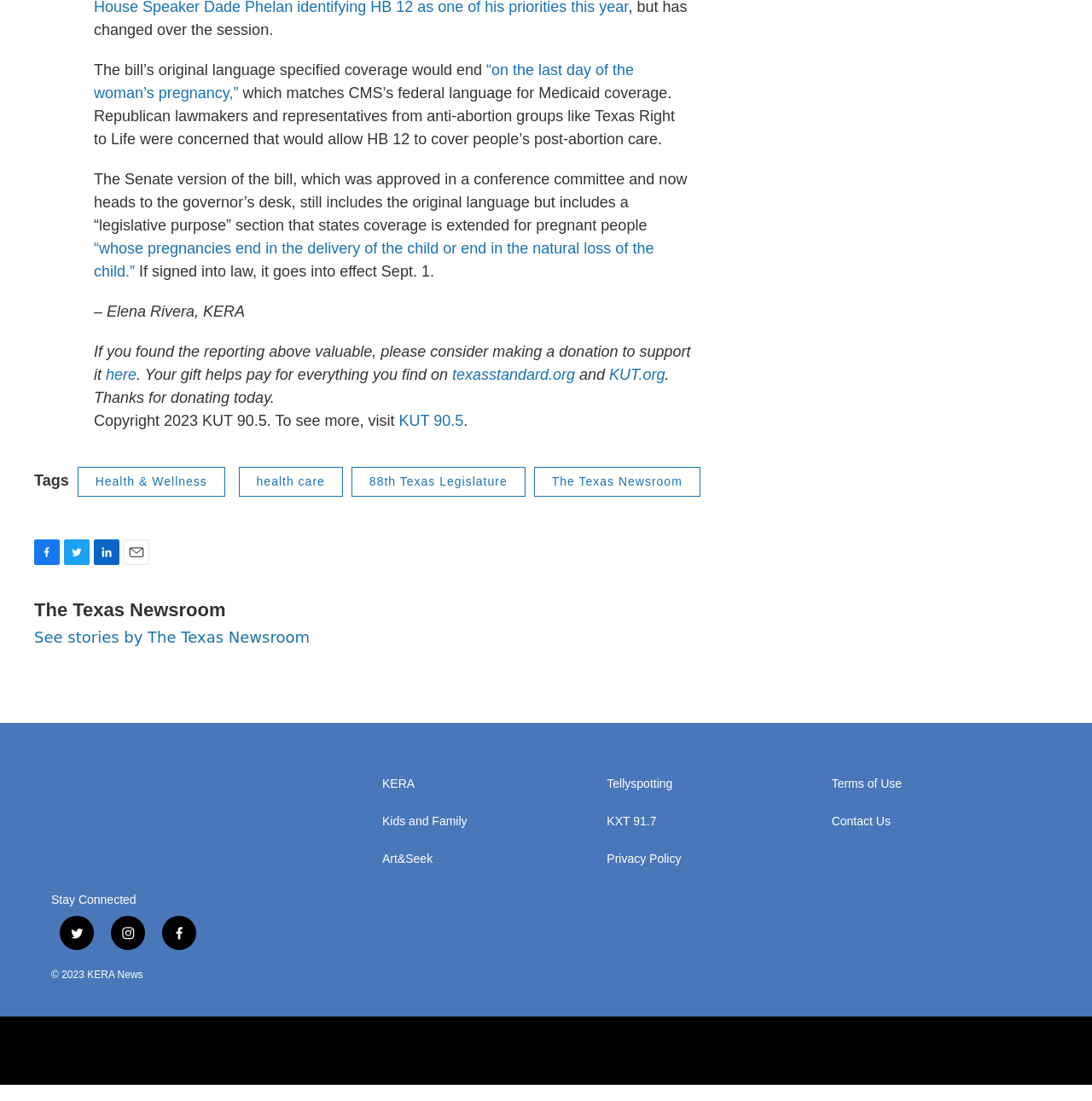Locate the bounding box coordinates of the clickable region to complete the following instruction: "Contact Us."

[0.761, 0.755, 0.953, 0.768]